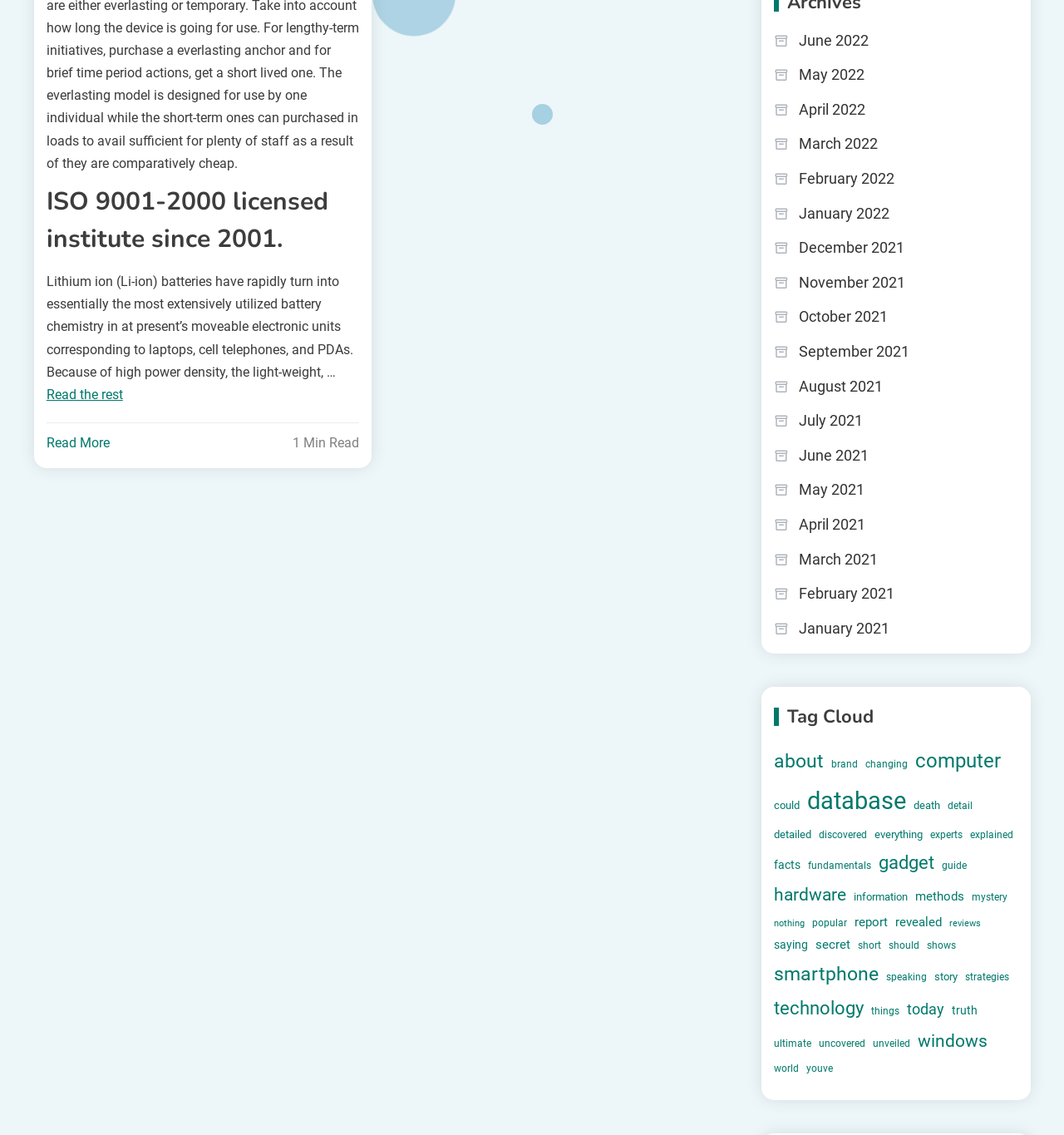Please find the bounding box coordinates of the element's region to be clicked to carry out this instruction: "Discover more about smartphones".

[0.727, 0.843, 0.826, 0.874]